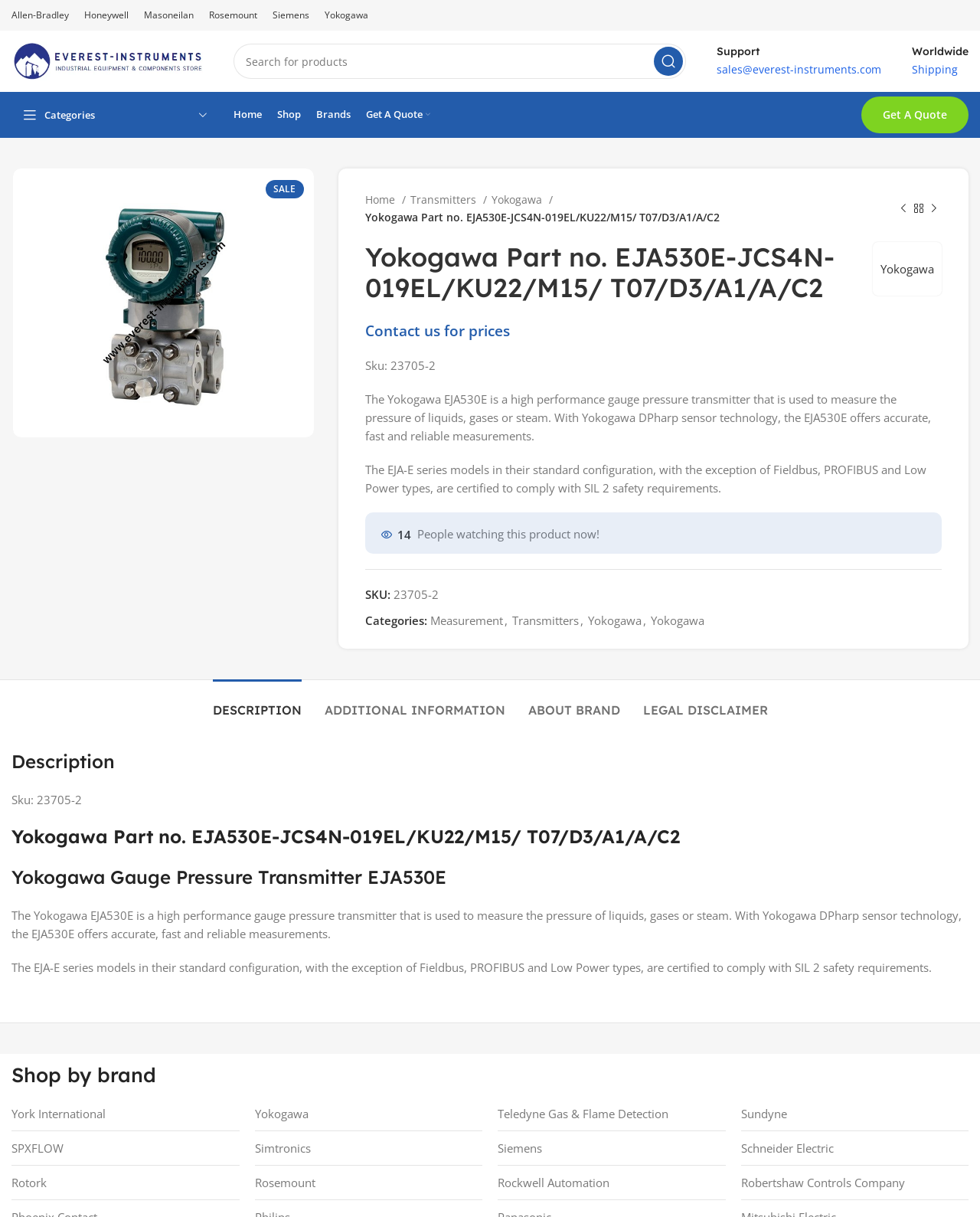Give a full account of the webpage's elements and their arrangement.

This webpage is about a specific product, Yokogawa Part no. EJA530E-JCS4N-019EL/KU22/M15/ T07/D3/A1/A/C2, on the Everest Instruments Store website. At the top, there is a navigation bar with links to various brands, including Allen-Bradley, Honeywell, and Siemens. Below that, there is a search bar where users can input keywords to search for products.

On the left side, there is a main navigation menu with links to Home, Shop, Brands, and Get A Quote. On the right side, there is a secondary navigation menu with links to Support and Worldwide, as well as a contact email address.

The main content of the page is divided into sections. The top section displays the product name, Yokogawa Part no. EJA530E-JCS4N-019EL/KU22/M15/ T07/D3/A1/A/C2, and a "SALE" label. Below that, there is an image of the product.

The next section displays a breadcrumb navigation trail, showing the path from the home page to the current product page. Below that, there are links to previous and next products, as well as a contact us for prices link.

The main product description section displays detailed information about the product, including its features, specifications, and certifications. There are also links to categories, such as Measurement and Transmitters, and to the Yokogawa brand page.

Below the product description, there is a tab list with four tabs: DESCRIPTION, ADDITIONAL INFORMATION, ABOUT BRAND, and LEGAL DISCLAIMER. The DESCRIPTION tab is selected by default and displays the product description. The other tabs are not selected but can be clicked to display additional information about the product.

At the bottom of the page, there is a section titled "Shop by brand" with links to various brands, including York International, Yokogawa, and Siemens.